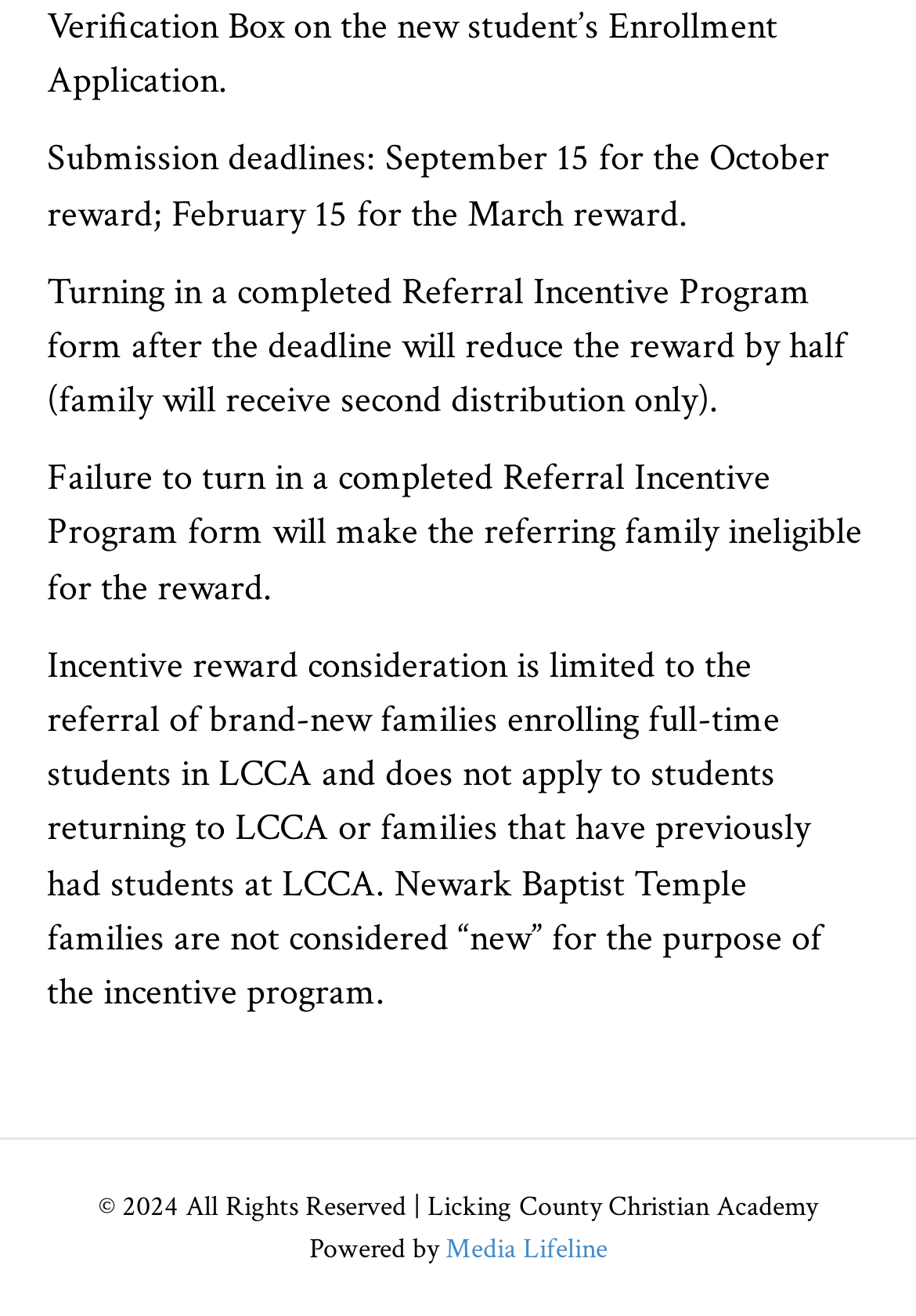What happens if a referral incentive program form is not turned in?
Look at the screenshot and respond with a single word or phrase.

Ineligibility for reward